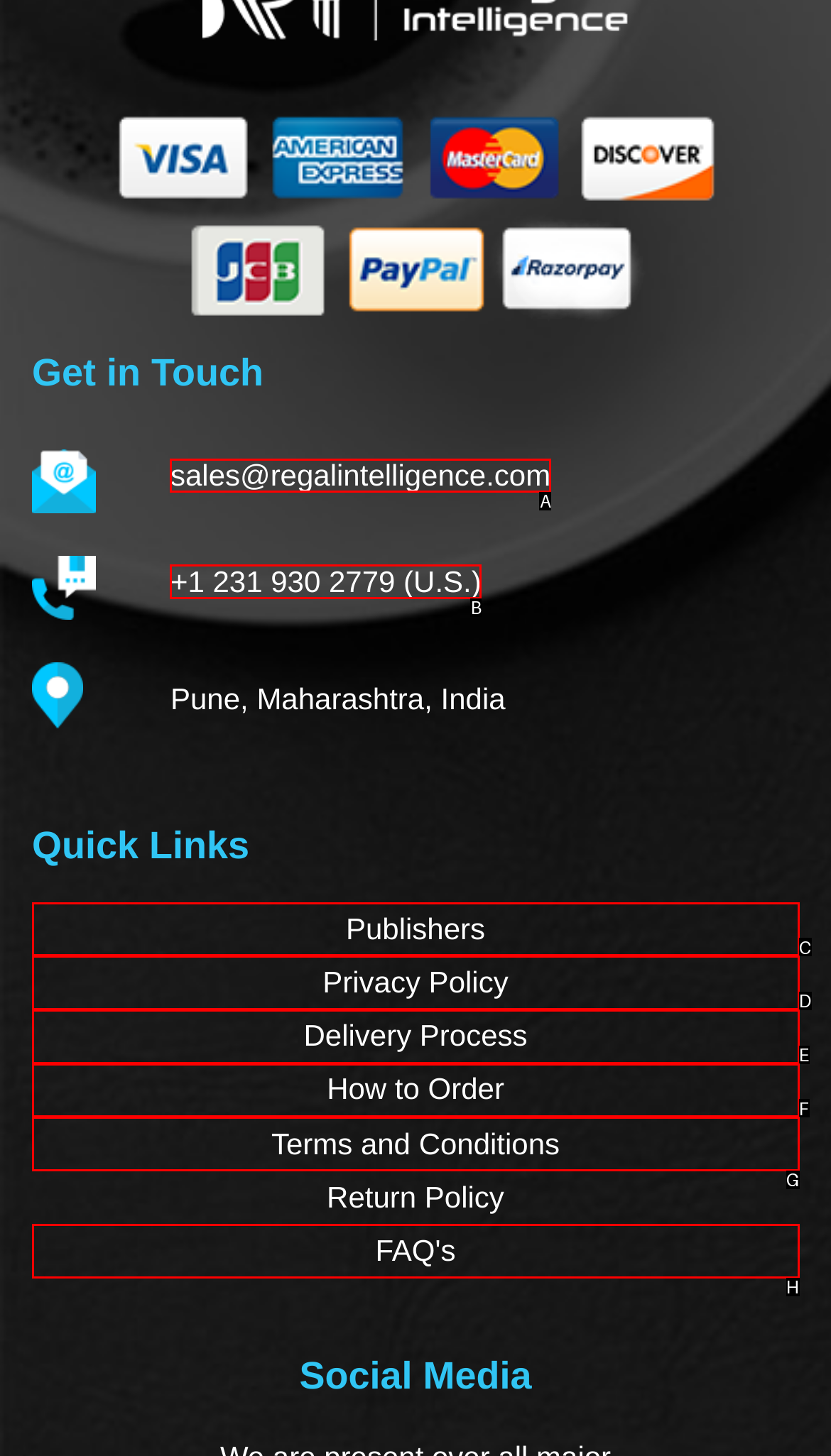Look at the highlighted elements in the screenshot and tell me which letter corresponds to the task: Click on 'Get Form'.

None